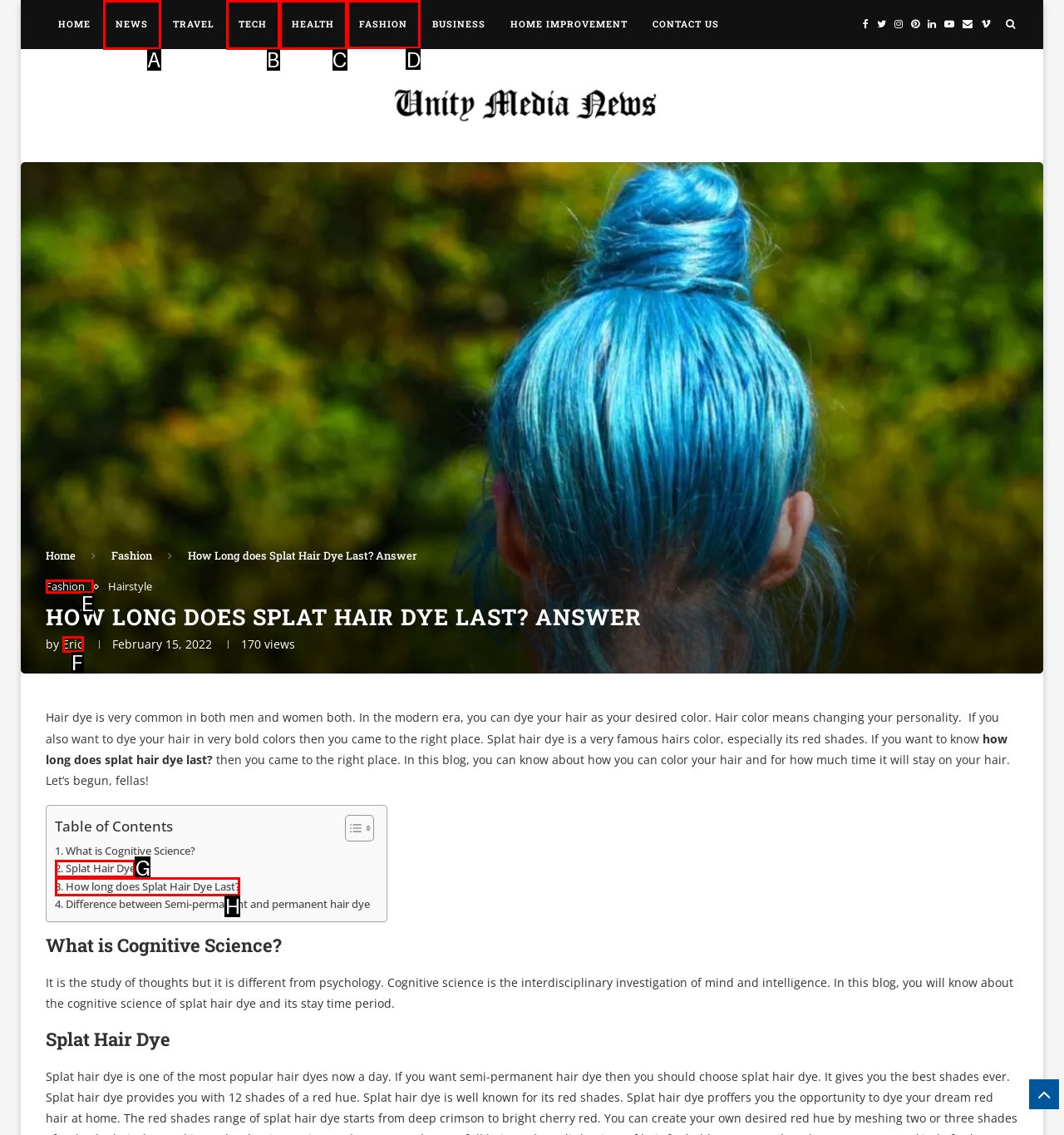Tell me which option I should click to complete the following task: Click on the FASHION link
Answer with the option's letter from the given choices directly.

D